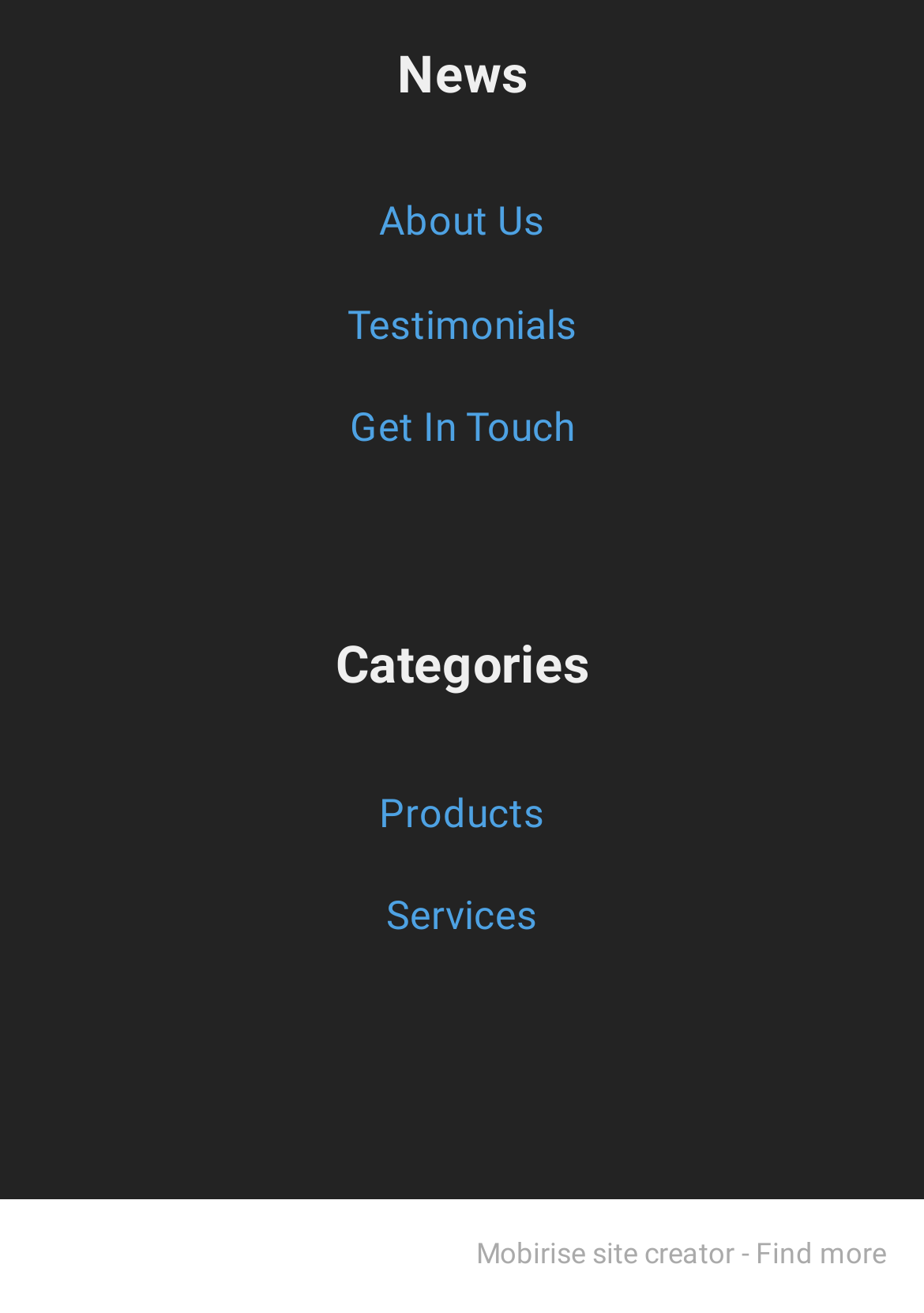What is the second category listed?
Based on the visual content, answer with a single word or a brief phrase.

Categories